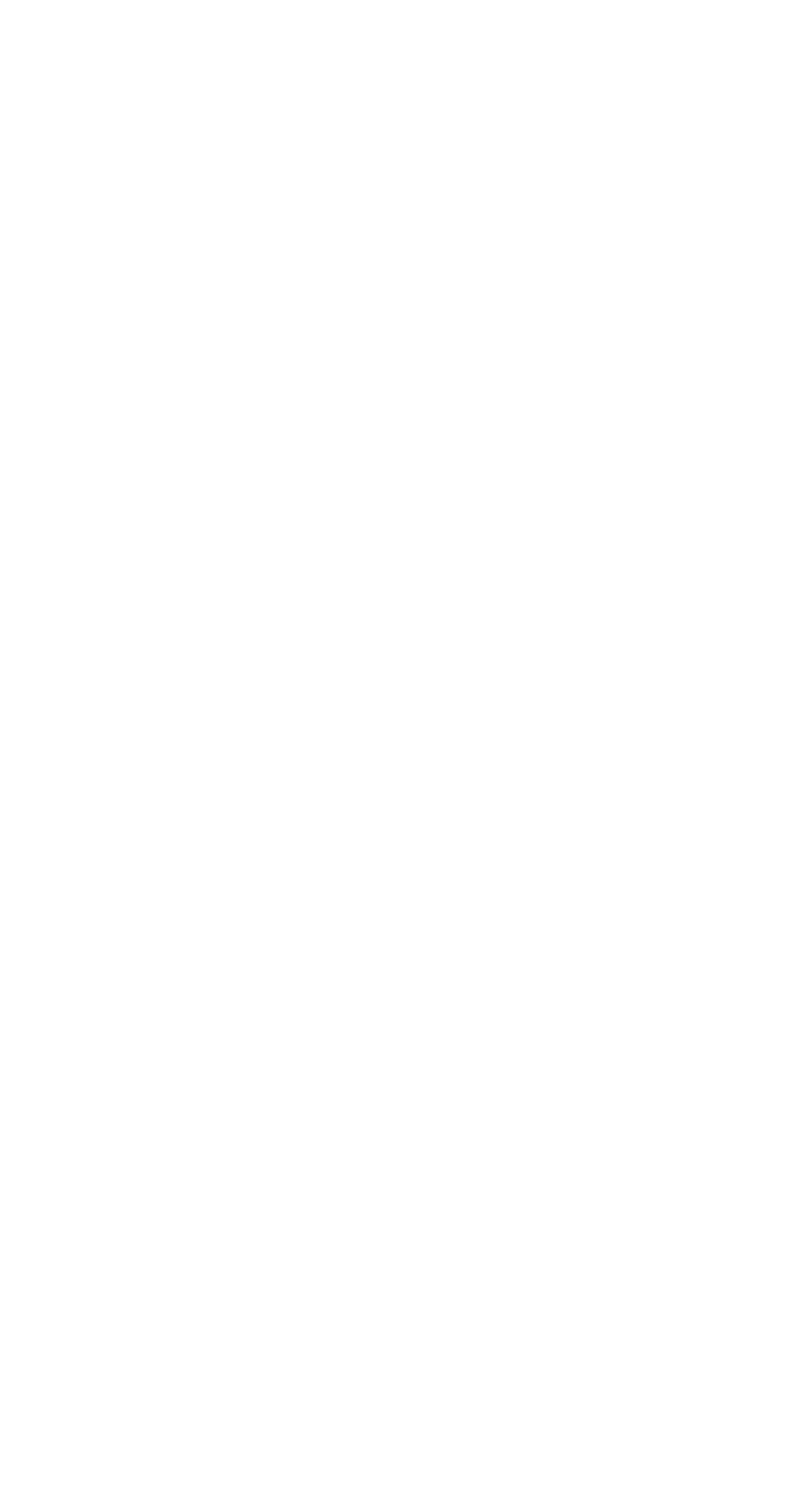How many main menu links are there?
Using the visual information, respond with a single word or phrase.

7